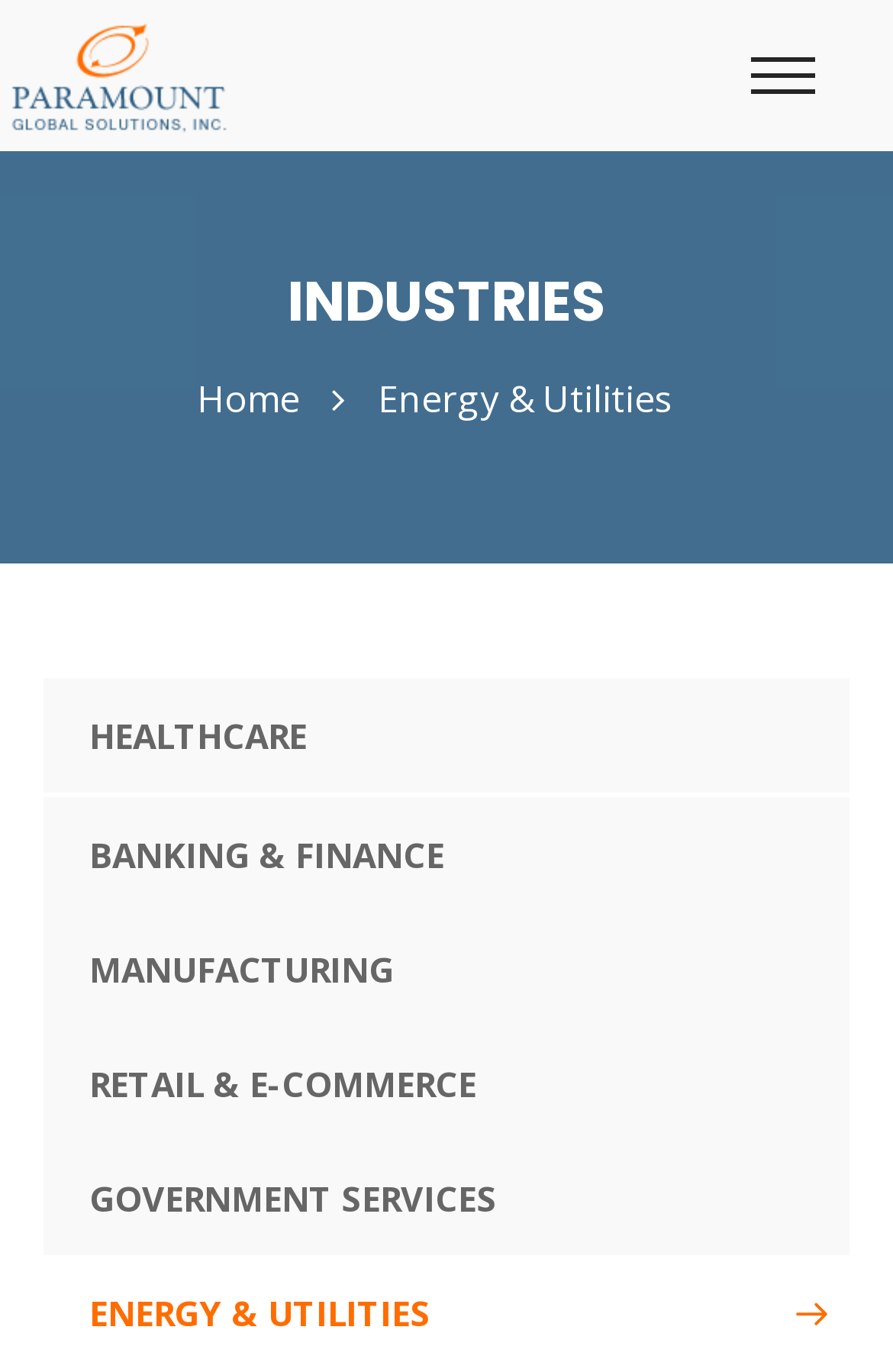Write a detailed summary of the webpage.

The webpage is about Paramount Global Solutions, Inc. At the top right corner, there is a link. On the top left corner, there is an image with a link wrapped around it. Below the image, there is a heading that reads "INDUSTRIES". 

Under the "INDUSTRIES" heading, there are several links arranged vertically, starting from the top. The first link is "HEALTHCARE", followed by "BANKING & FINANCE", "MANUFACTURING", "RETAIL & E-COMMERCE", "GOVERNMENT SERVICES", and finally "ENERGY & UTILITIES" with a checkmark icon. 

On the top left area, there are two static text elements, "Home" and "Energy & Utilities", positioned side by side.